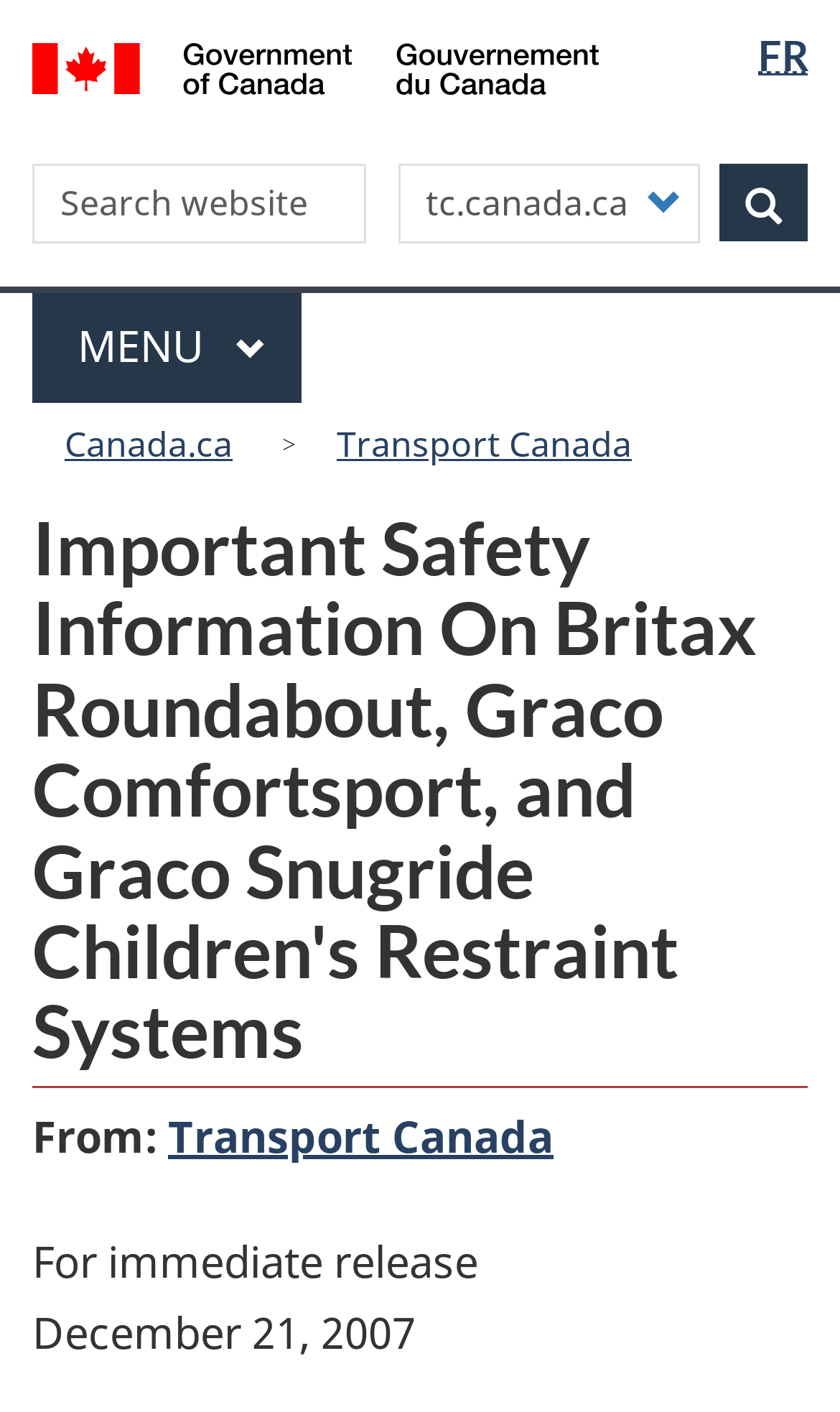Identify the bounding box of the UI element that matches this description: "/ Gouvernement du Canada".

[0.038, 0.015, 0.712, 0.077]